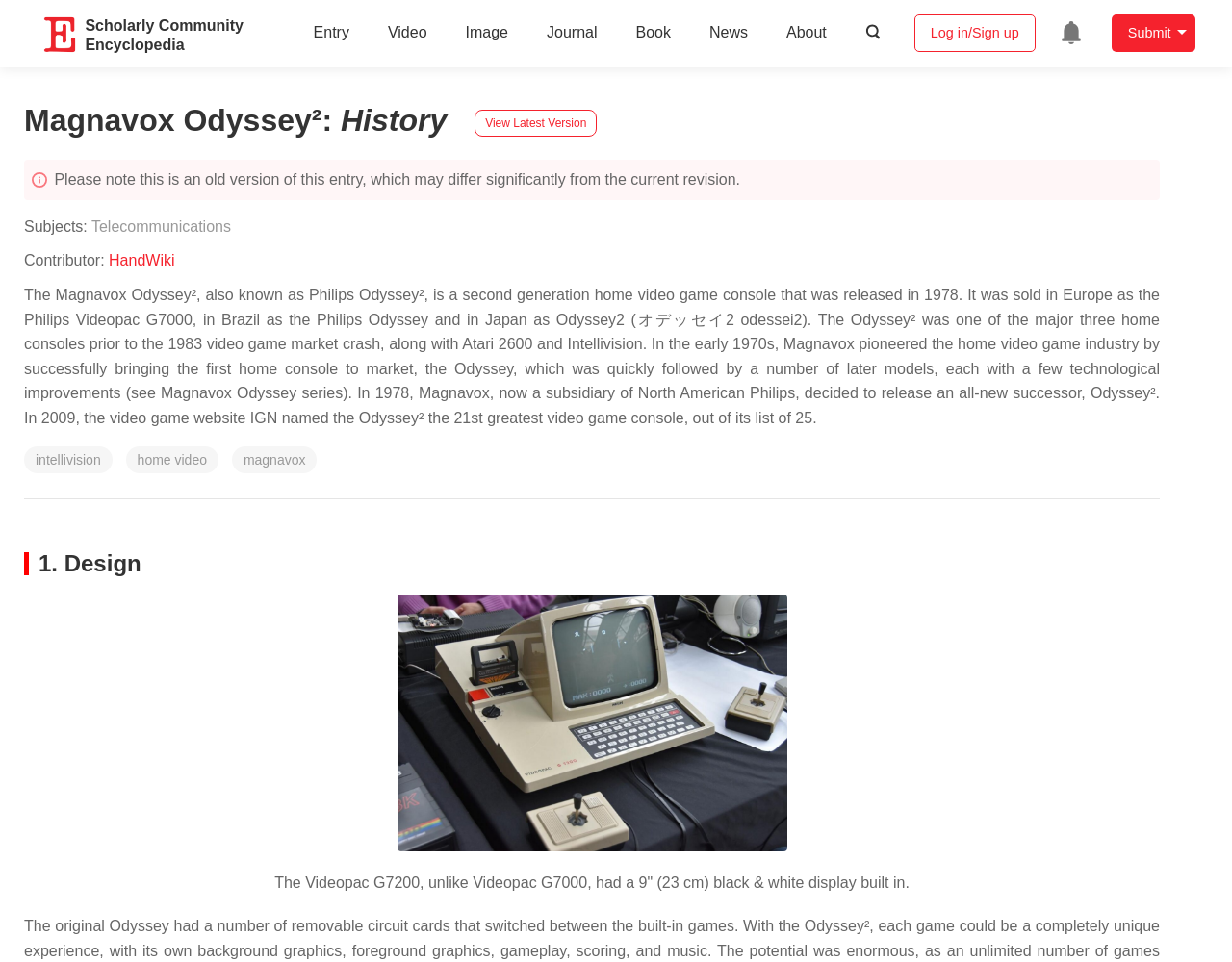Locate the bounding box coordinates of the segment that needs to be clicked to meet this instruction: "Search for something".

[0.73, 0.015, 0.811, 0.054]